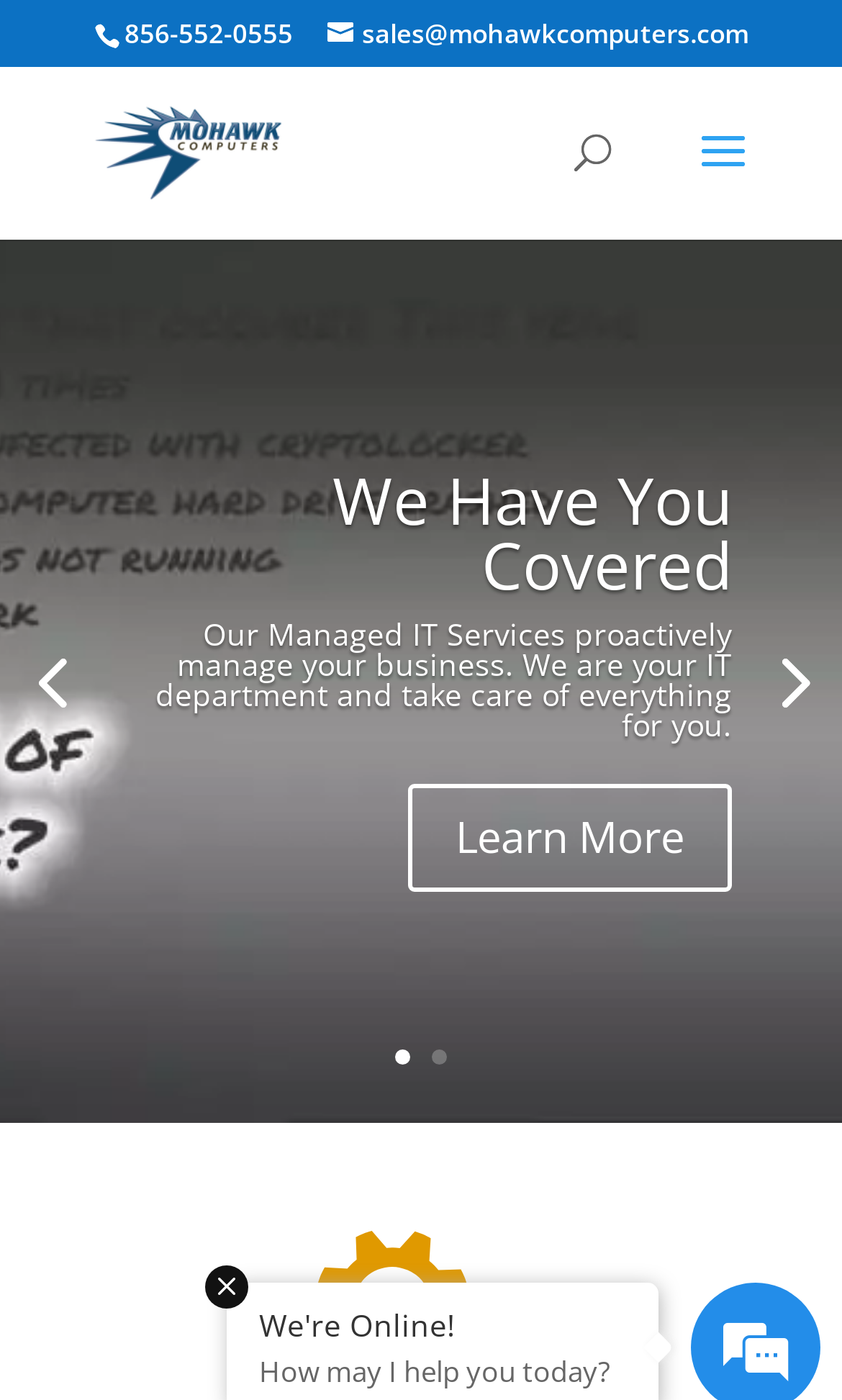Identify and provide the main heading of the webpage.

We Have You Covered